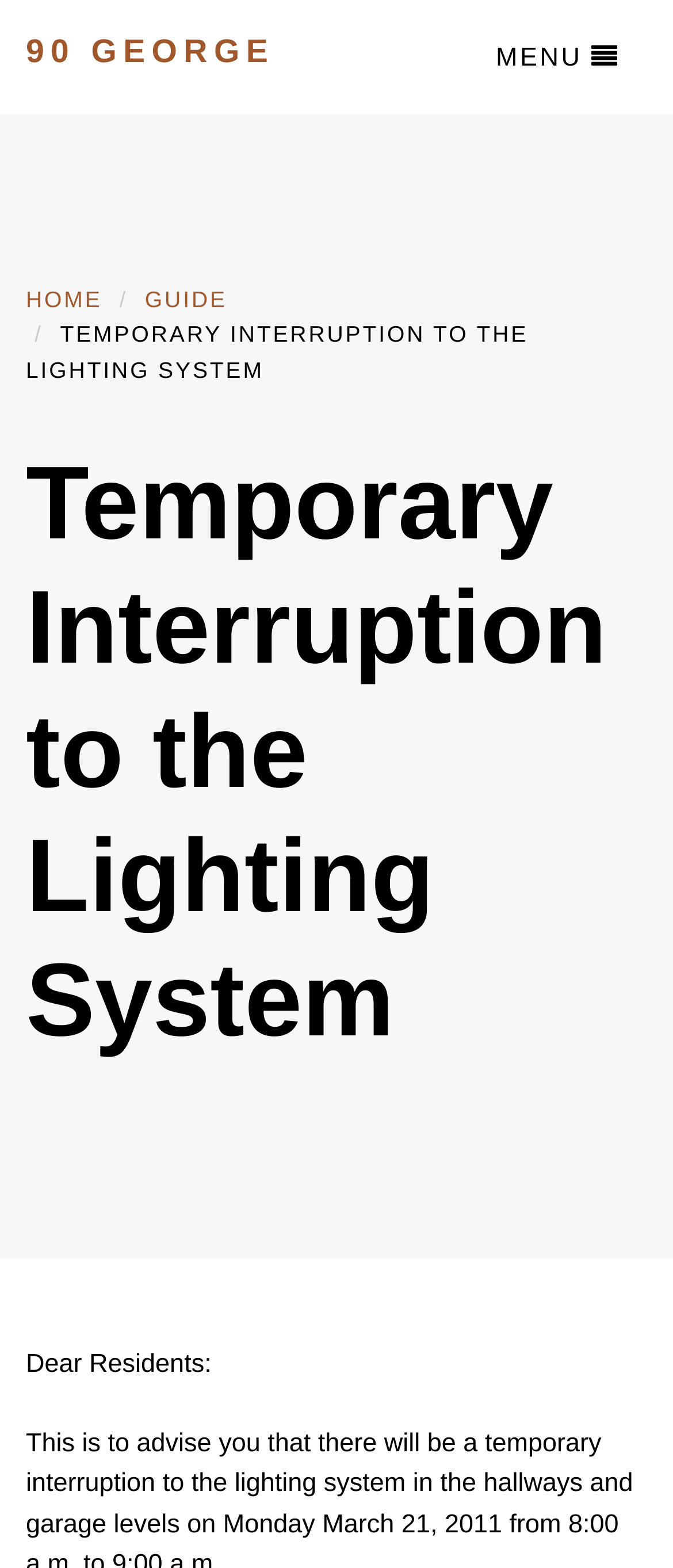Provide an in-depth description of the elements and layout of the webpage.

The webpage is about a temporary interruption to the lighting system, as indicated by the title. At the top left, there is a link to "90 GEORGE". On the top right, a button with a menu icon is located. Below the button, there are two links, "HOME" and "GUIDE", positioned side by side. 

A large heading, "Temporary Interruption to the Lighting System", spans across the top section of the page. Below the heading, a paragraph of text starts with "Dear Residents:".